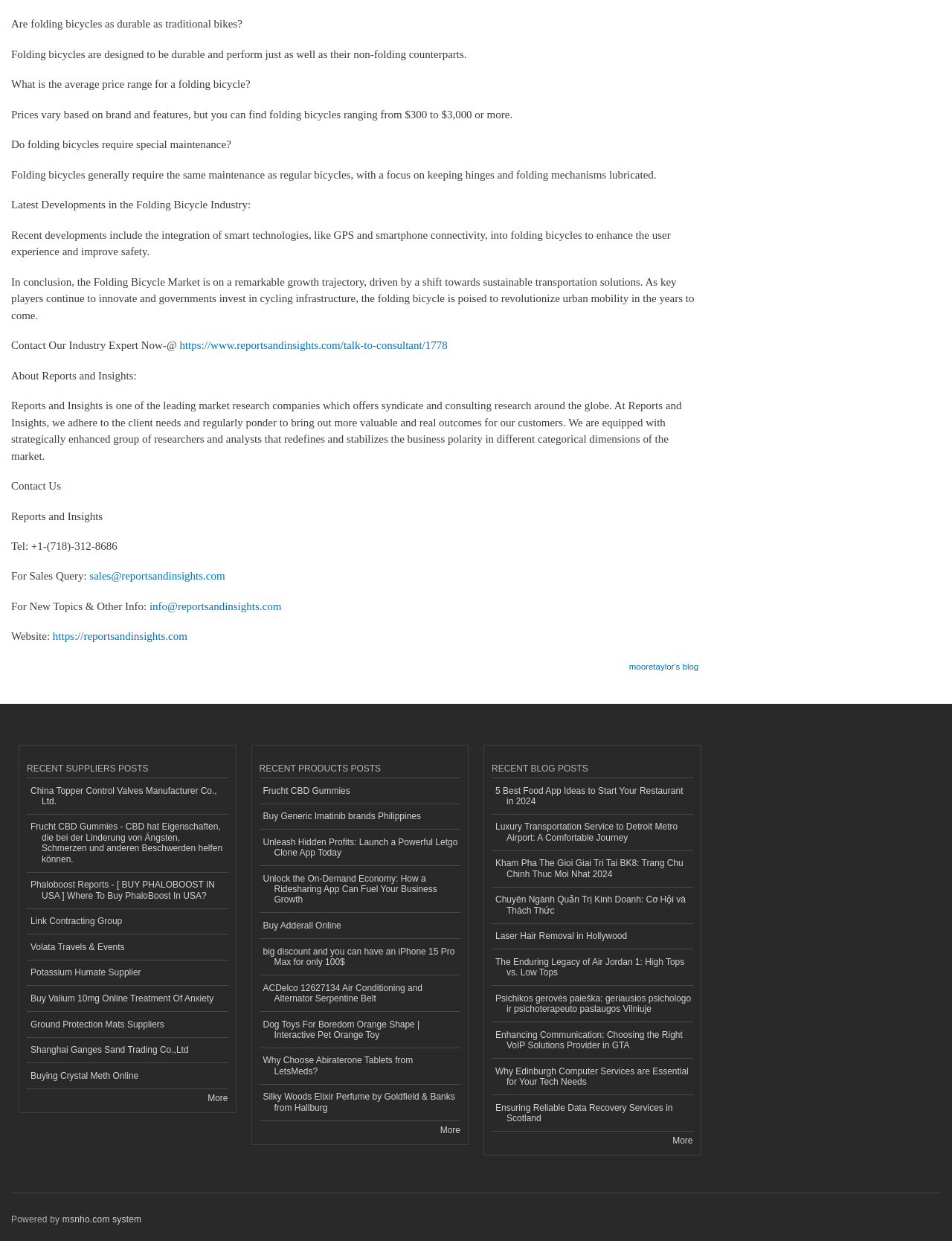Find the bounding box coordinates of the clickable area that will achieve the following instruction: "Read 'PRIVACY POLICY'".

None